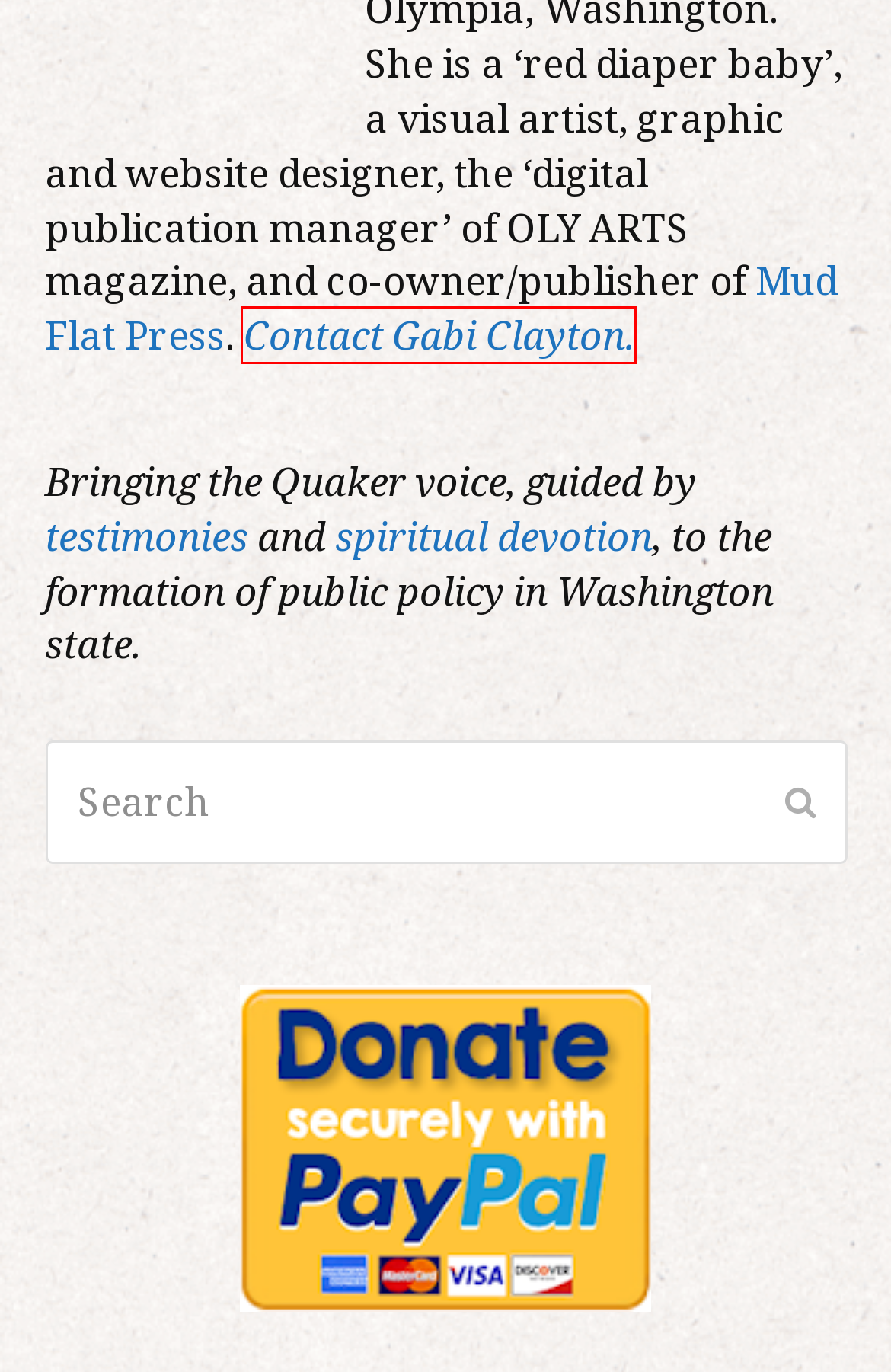You are provided with a screenshot of a webpage where a red rectangle bounding box surrounds an element. Choose the description that best matches the new webpage after clicking the element in the red bounding box. Here are the choices:
A. Contact Quaker Voice’s Senior Legislative Advocate, Paul Benz — Quaker Voice
B. Contact Quaker Voice's Legislative Advocate, Jacob Squirrel — Quaker Voice
C. Sign Up! — Quaker Voice
D. Log In ‹ Quaker Voice — WordPress
E. Contact the Quaker Voice Webspinner, Gabi Clayton — Quaker Voice
F. Mud Flat Press – Mud Flat Press Book Publishing
G. Testimonies and Issue Areas — Quaker Voice
H. Contact the Clerk of the Criminal Justice Working Group, Sam Merrill — Quaker Voice

E